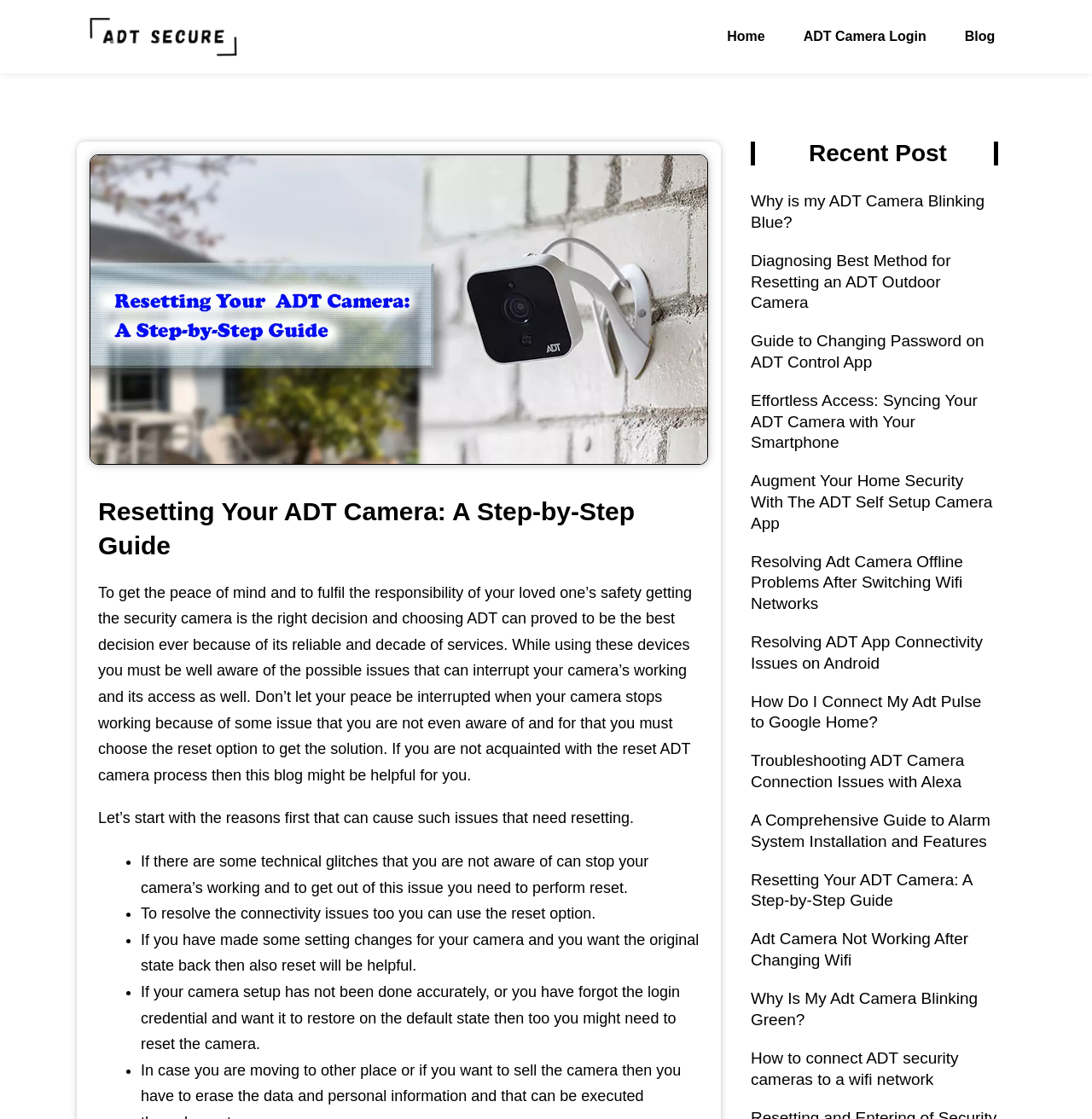What are the reasons for resetting an ADT camera?
Kindly give a detailed and elaborate answer to the question.

The webpage lists several reasons for resetting an ADT camera, including technical glitches, connectivity issues, wanting to restore the camera to its original state, and forgetting login credentials. These issues can cause the camera to stop working, and resetting it can resolve them.